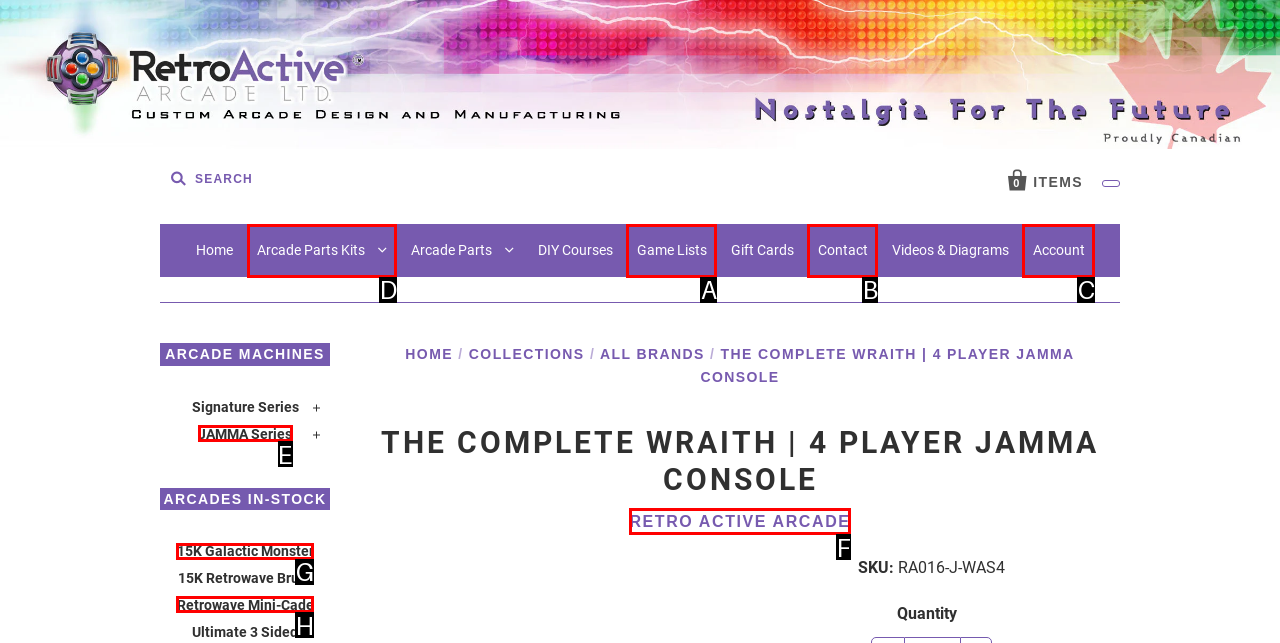Determine the correct UI element to click for this instruction: View Arcade Parts Kits. Respond with the letter of the chosen element.

D